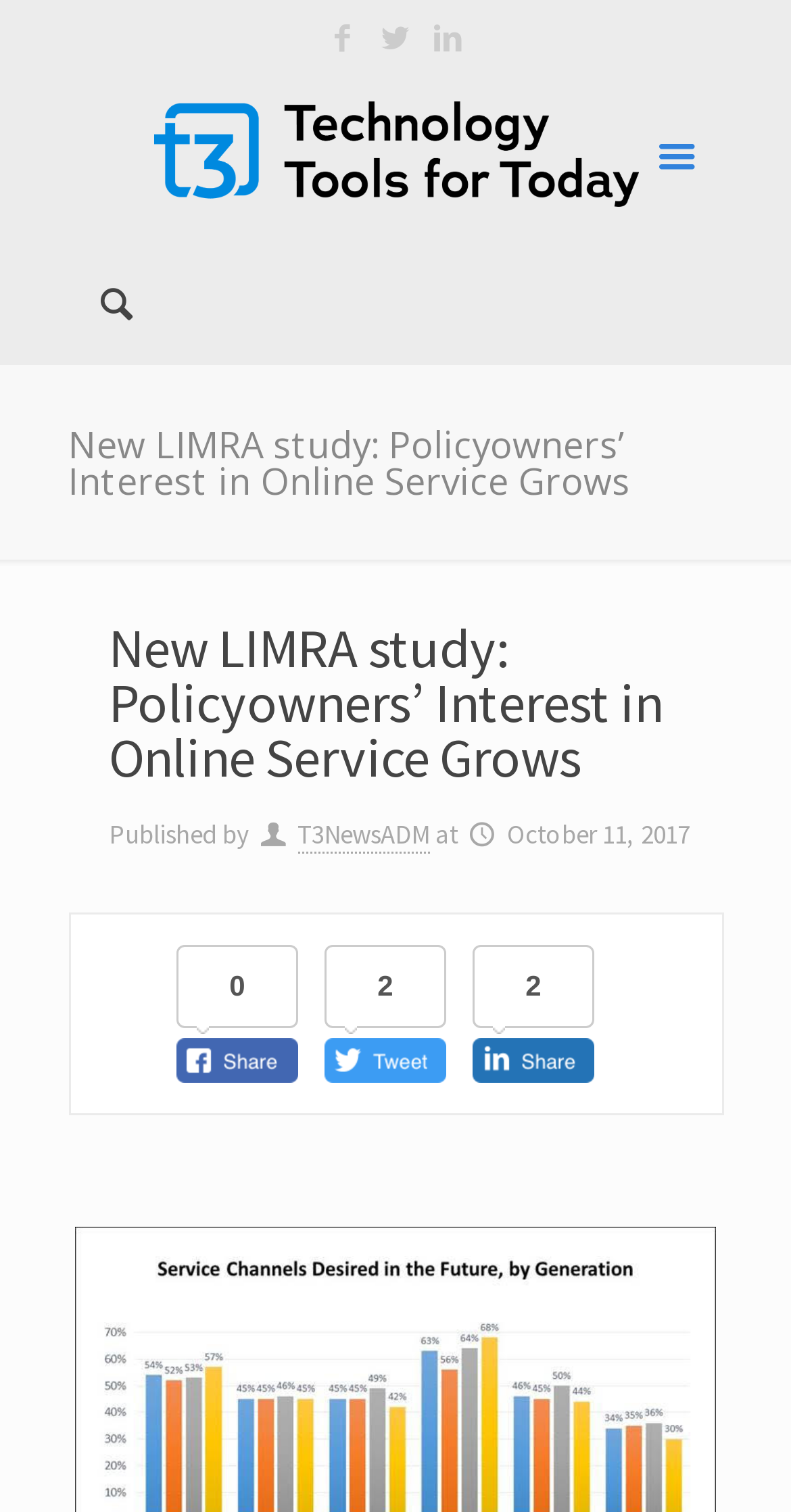Locate the bounding box of the UI element defined by this description: "title="t3 Technology Hub"". The coordinates should be given as four float numbers between 0 and 1, formatted as [left, top, right, bottom].

[0.194, 0.06, 0.806, 0.141]